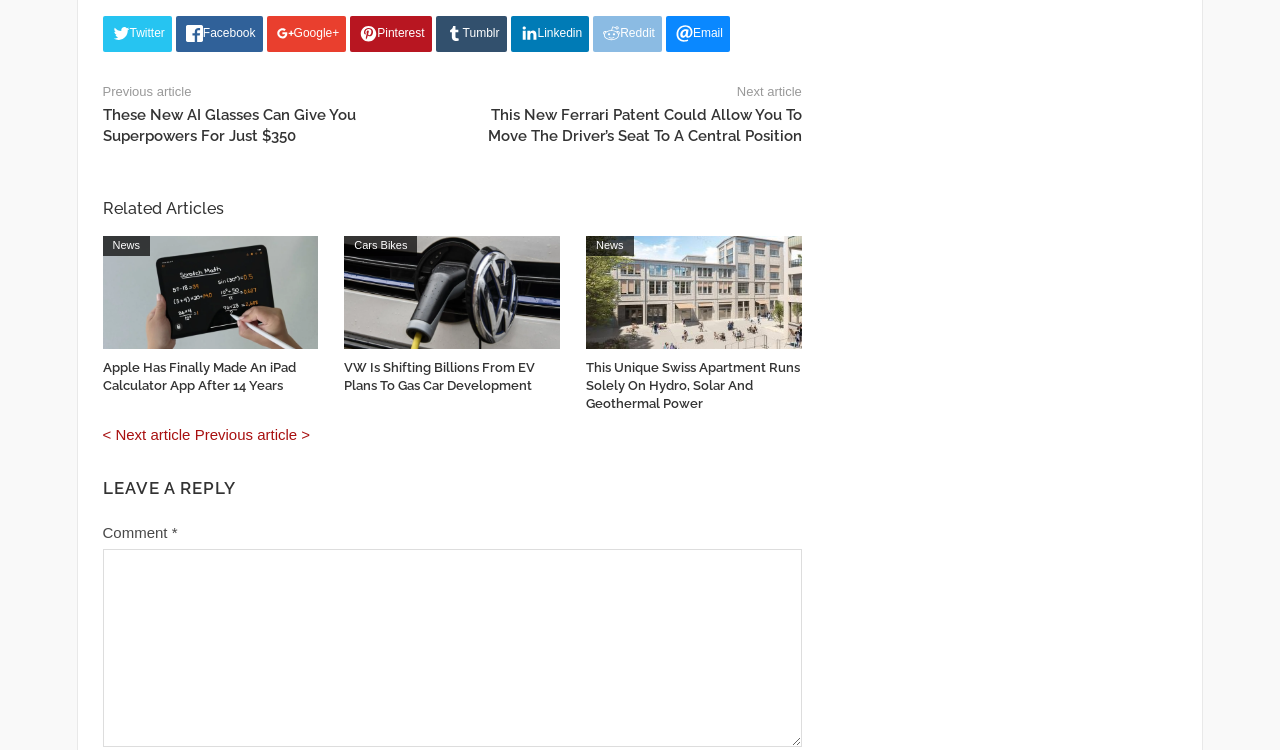Pinpoint the bounding box coordinates of the clickable element to carry out the following instruction: "Leave a reply."

[0.08, 0.732, 0.626, 0.996]